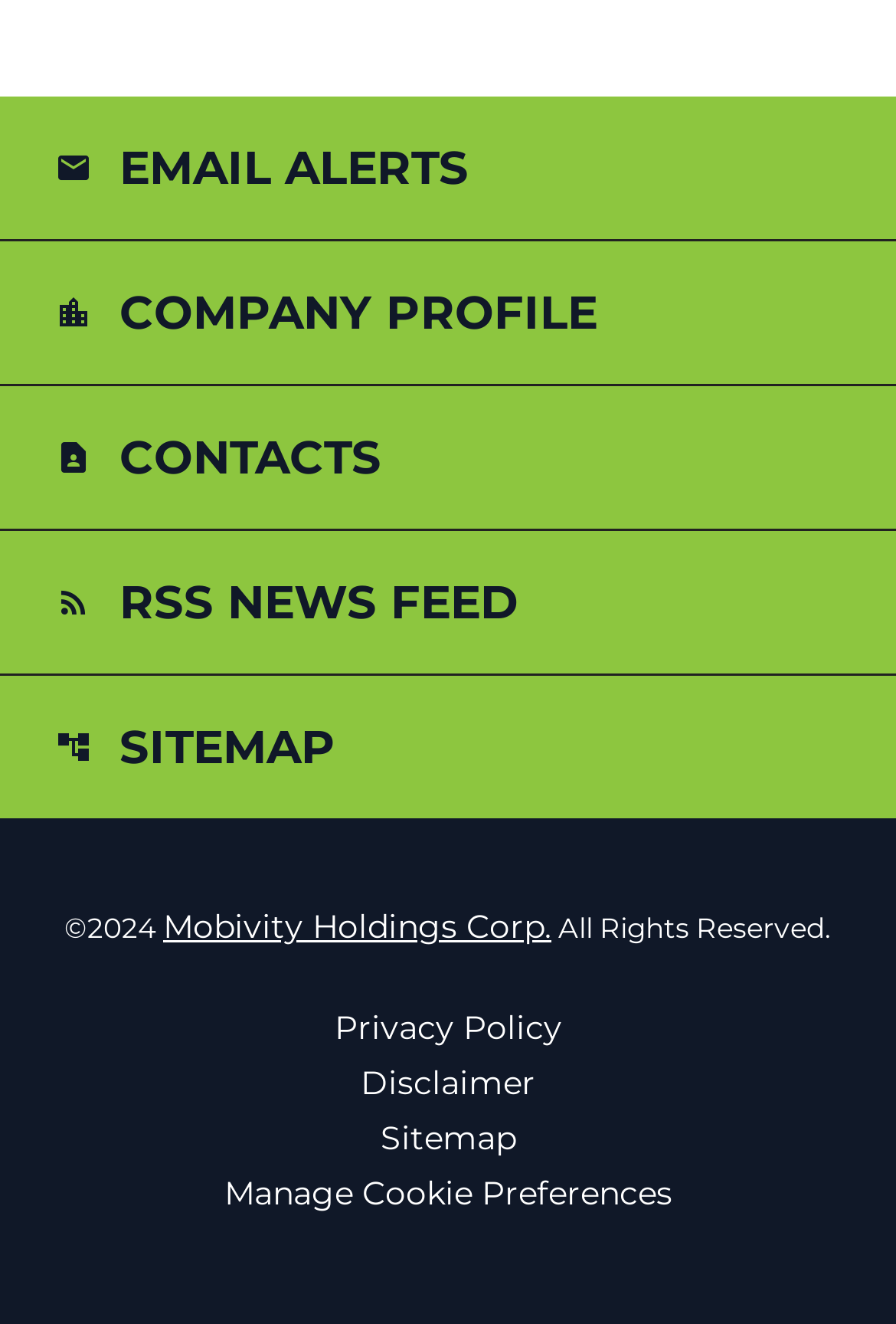Please identify the bounding box coordinates of the region to click in order to complete the task: "go to about us page". The coordinates must be four float numbers between 0 and 1, specified as [left, top, right, bottom].

None